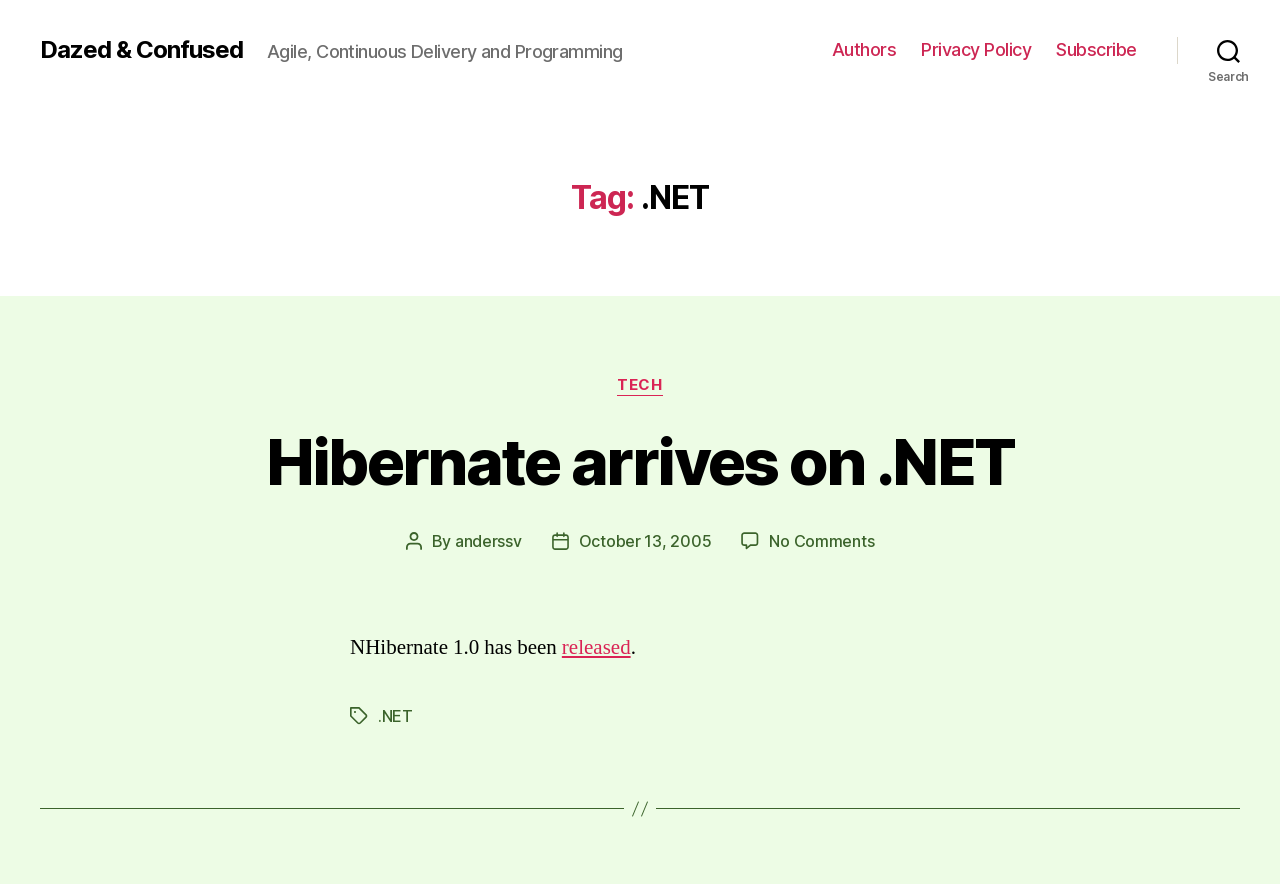Create an elaborate caption that covers all aspects of the webpage.

The webpage is about .NET and Dazed & Confused. At the top left, there is a link to "Dazed & Confused". Next to it, there is a static text describing the webpage as "Agile, Continuous Delivery and Programming". 

On the top right, there is a horizontal navigation menu with three links: "Authors", "Privacy Policy", and "Subscribe". To the right of the navigation menu, there is a search button.

Below the top section, there is a header section with a heading "Tag:.NET". Underneath the header, there is an article section that takes up most of the webpage. 

In the article section, there is a subheading "Categories" with a link to "TECH" next to it. Below the subheading, there is a heading "Hibernate arrives on .NET" with a link to the same title. The article content starts with the text "NHibernate 1.0 has been" followed by a link to "released". 

The article also includes information about the post author, "anderssv", and the post date, "October 13, 2005". There is a link to "No Comments on Hibernate arrives on .NET" at the bottom of the article. Finally, there are tags listed at the bottom of the article, including a link to ".NET".